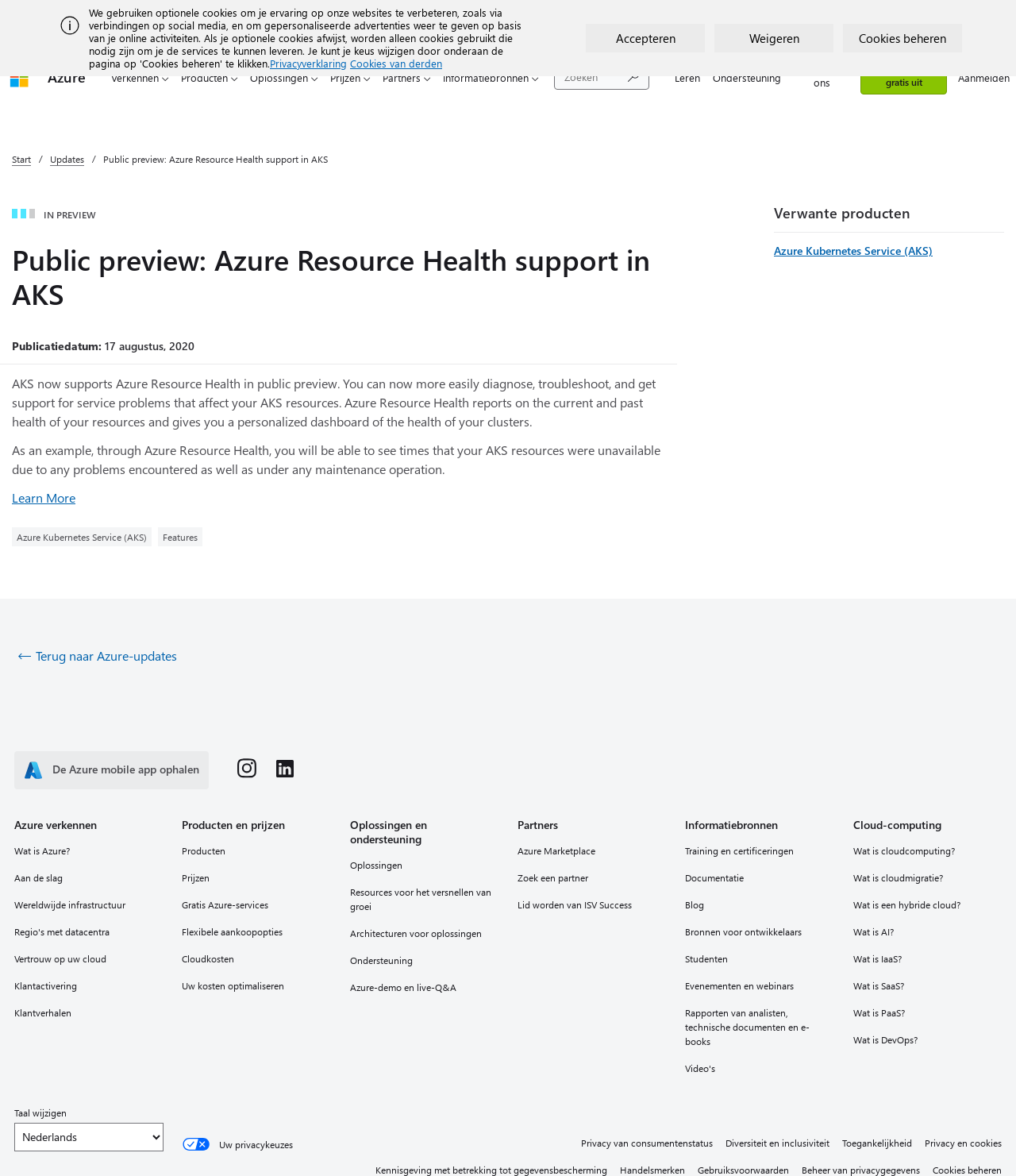Explain the webpage's design and content in an elaborate manner.

This webpage is about Azure Resource Health support in AKS, a public preview feature in Microsoft Azure. At the top, there is an alert section with an image and links to privacy and cookie policies. Below that, there is a navigation bar with links to Microsoft, Azure, and various dropdown menus for exploring products, solutions, and resources.

On the left side, there is a search bar with a textbox and a navigation menu with links to learn, support, and contact information. On the right side, there is a main content section with a heading that reads "Public preview: Azure Resource Health support in AKS" and a subheading that indicates the publication date.

The main content section is divided into several parts. The first part describes the feature, stating that AKS now supports Azure Resource Health in public preview, allowing users to diagnose, troubleshoot, and get support for service problems that affect their AKS resources. There is also a link to learn more about the feature.

The second part lists related products, including Azure Kubernetes Service (AKS) and its features. Below that, there are links to additional navigation, including Azure updates, Azure explorer, products and pricing, solutions and support, partners, and information resources.

Throughout the page, there are various links and buttons, including a "Try Azure for free" link and a "Sign in" link at the bottom. The page also has a footer section with links to additional resources, such as the Azure mobile app, Microsoft developer on Instagram, and Microsoft Azure on LinkedIn.